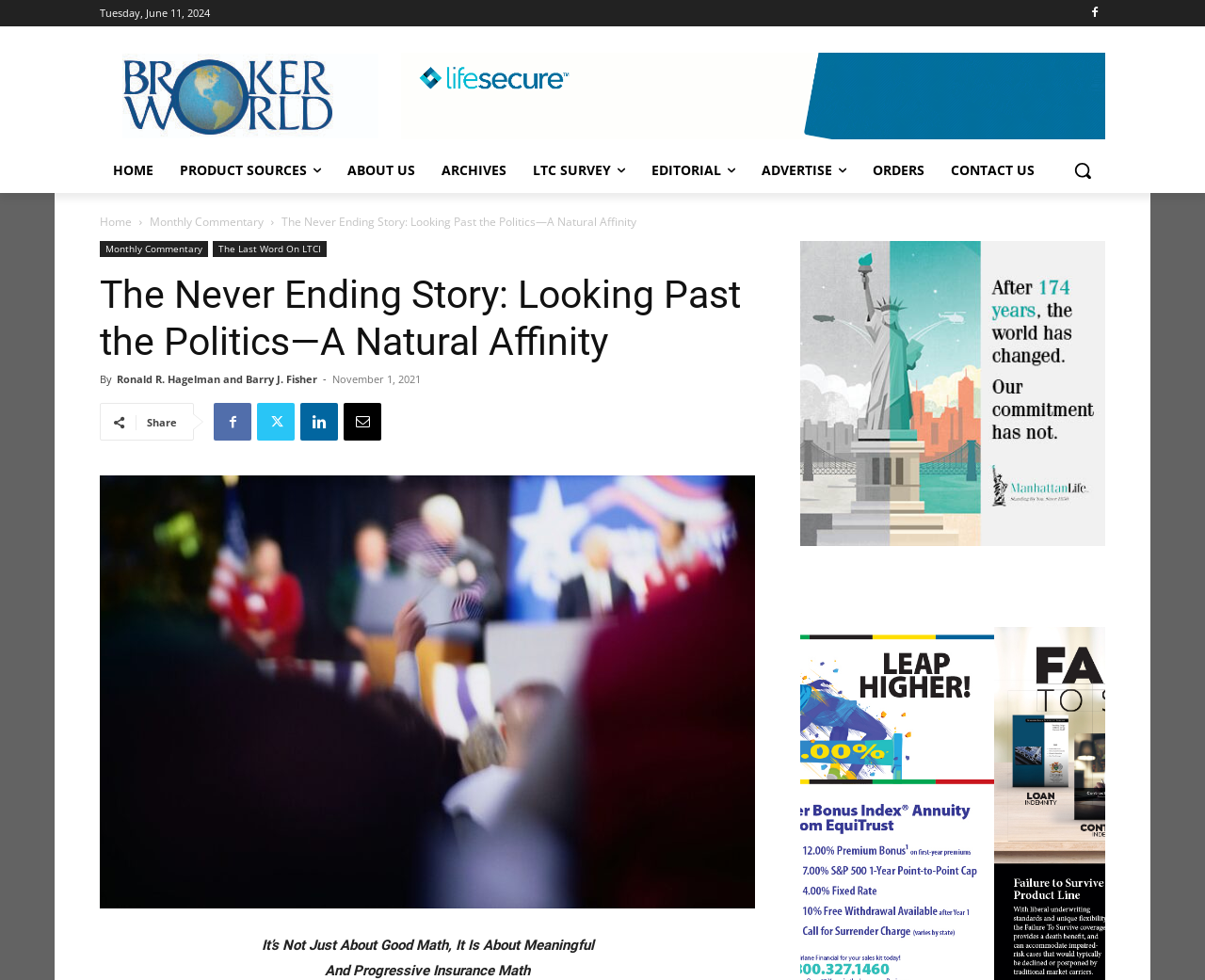Please find and provide the title of the webpage.

The Never Ending Story: Looking Past the Politics—A Natural Affinity